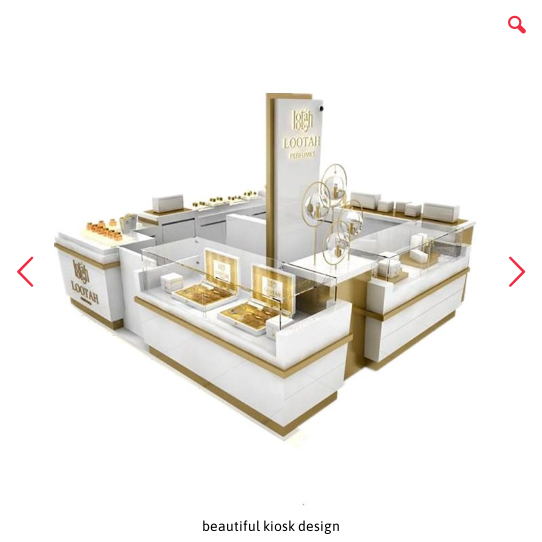Provide a rich and detailed narrative of the image.

This image showcases a luxurious mall perfume kiosk design in a striking white and gold color scheme. The layout features a modern aesthetic, with transparent glass display cases showcasing an array of perfume bottles and products, inviting customers to explore its offerings. Prominently displayed at the back is a tall sign featuring the brand name "Lootah Perfumes", enhancing brand visibility. The kiosk is designed for high functionality, allowing easy access to products while providing a stylish yet inviting shopping experience. Elegant details, such as circular decorative elements, add to the visual appeal, making it a stunning centerpiece in any mall setting.